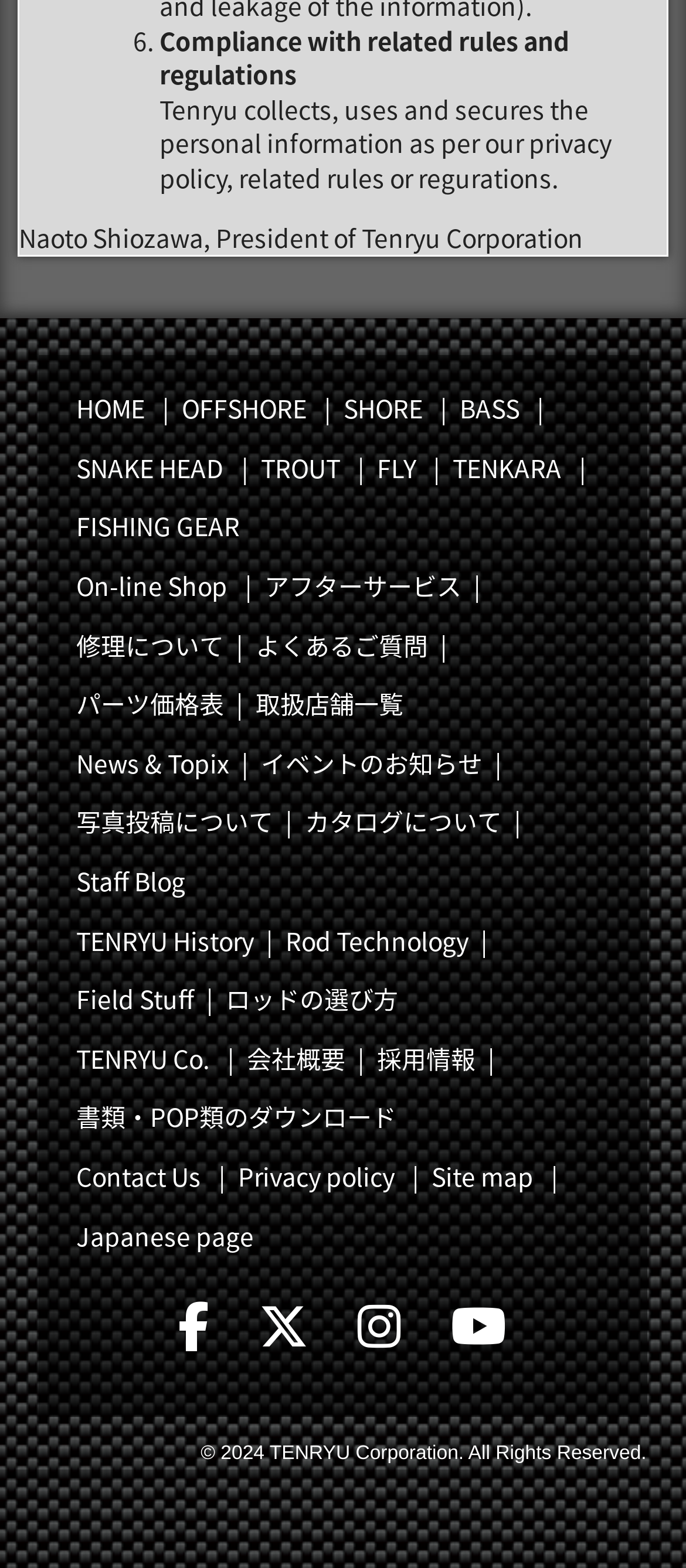Provide a short answer to the following question with just one word or phrase: What is the purpose of Tenryu's privacy policy?

To secure personal information